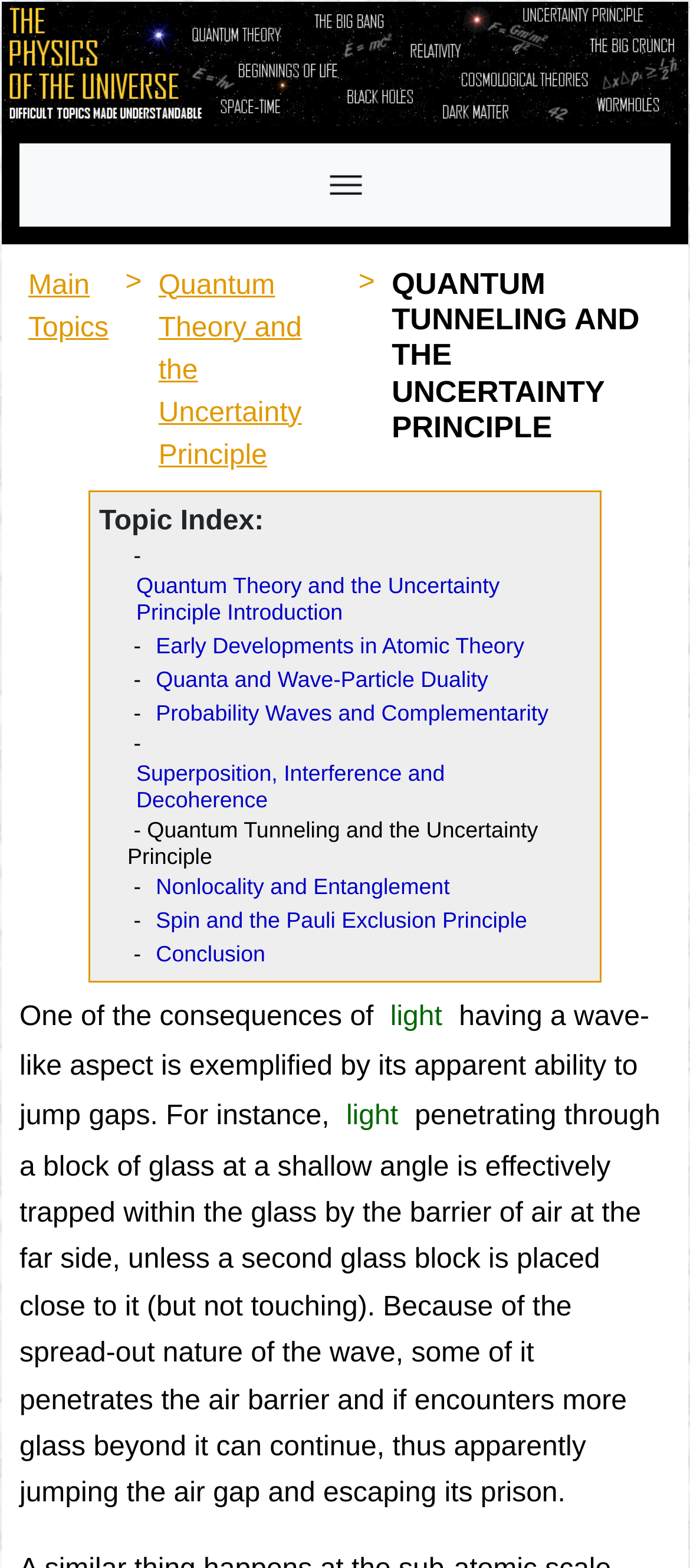Give the bounding box coordinates for this UI element: "Probability Waves and Complementarity". The coordinates should be four float numbers between 0 and 1, arranged as [left, top, right, bottom].

[0.213, 0.444, 0.808, 0.466]